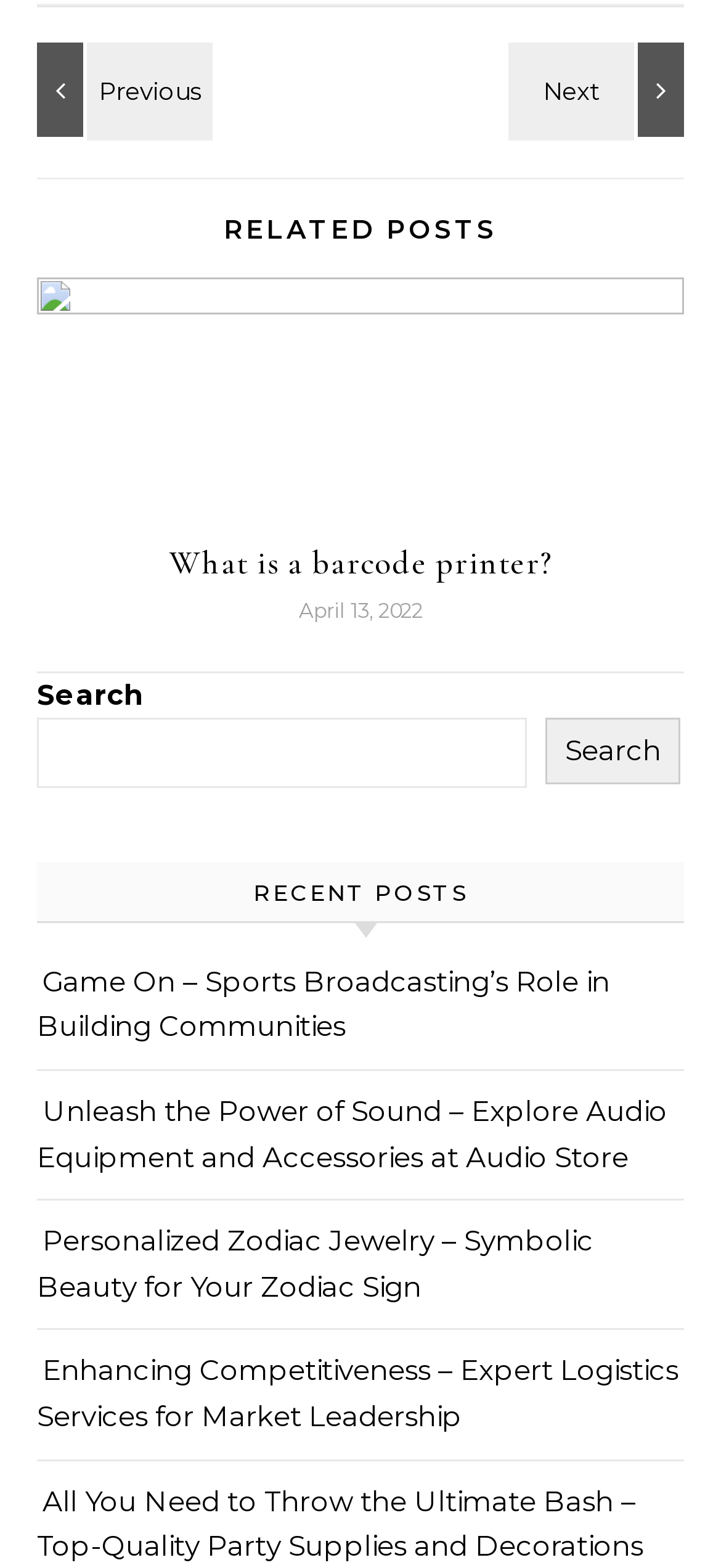Please specify the bounding box coordinates of the clickable section necessary to execute the following command: "check 'Rebel Wilson After Weight Loss'".

None